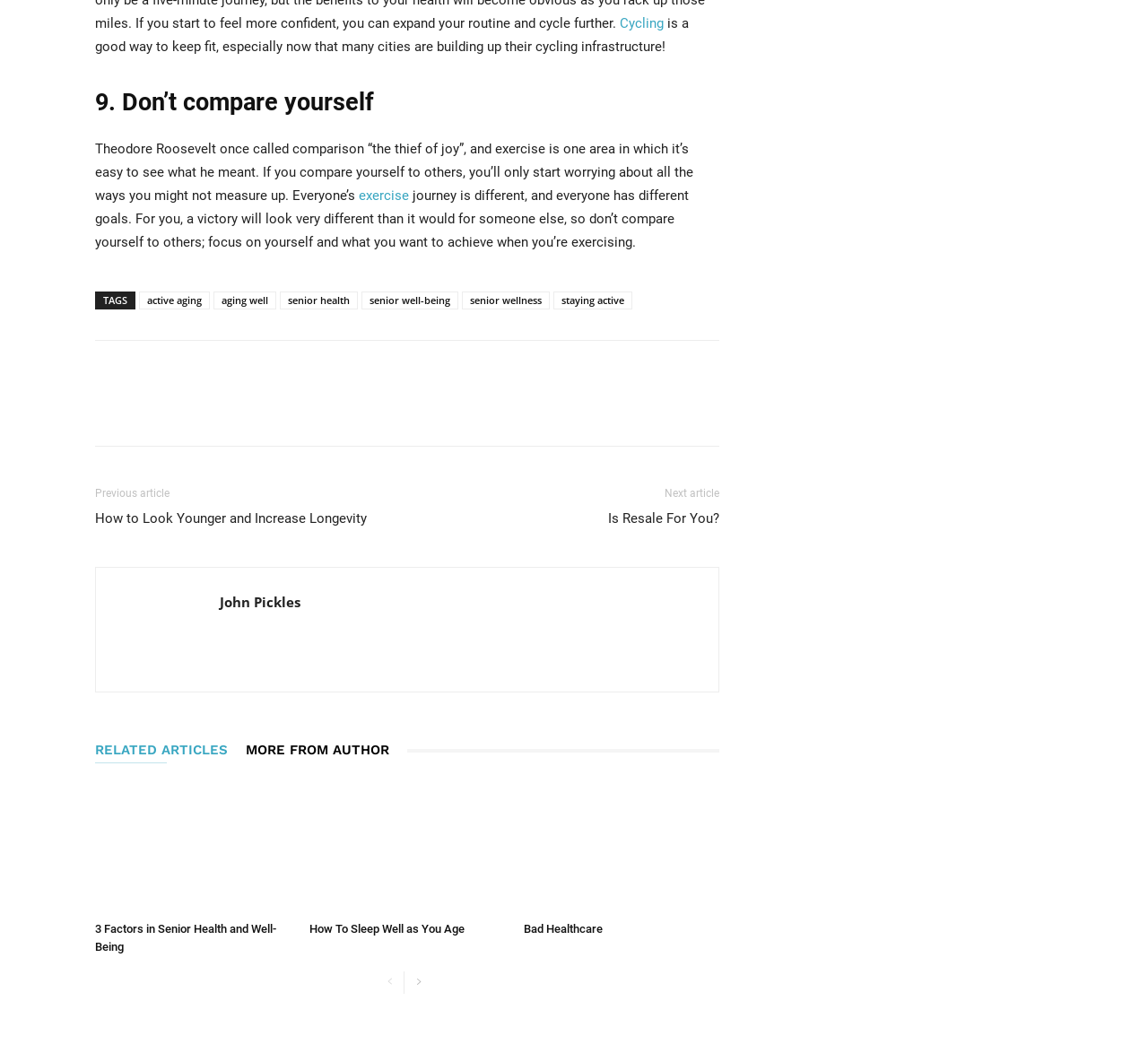Pinpoint the bounding box coordinates of the element that must be clicked to accomplish the following instruction: "Click on the 'Cycling' link". The coordinates should be in the format of four float numbers between 0 and 1, i.e., [left, top, right, bottom].

[0.54, 0.014, 0.578, 0.029]